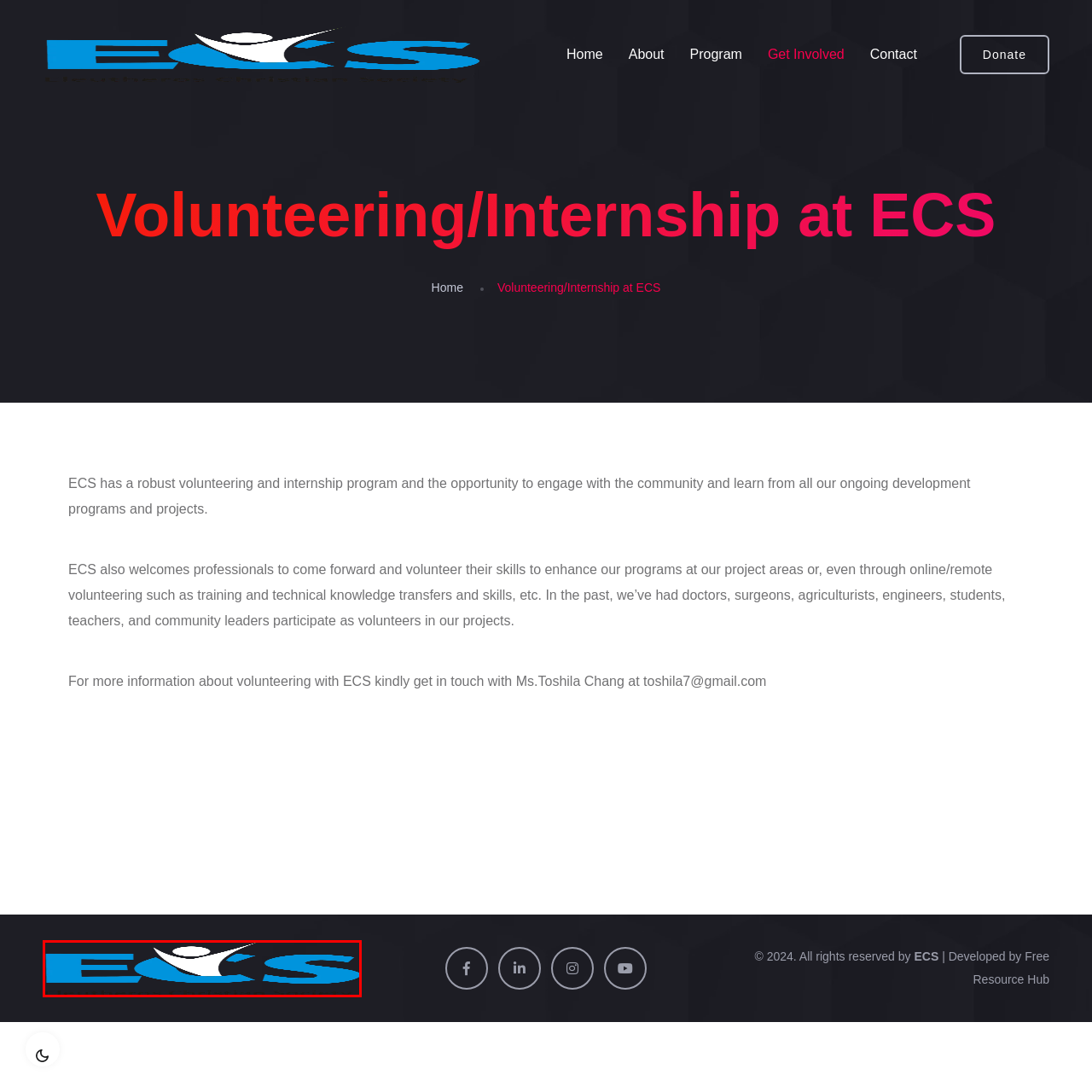What color is the font of the 'ECS' letters?
Look at the section marked by the red bounding box and provide a single word or phrase as your answer.

Bold blue